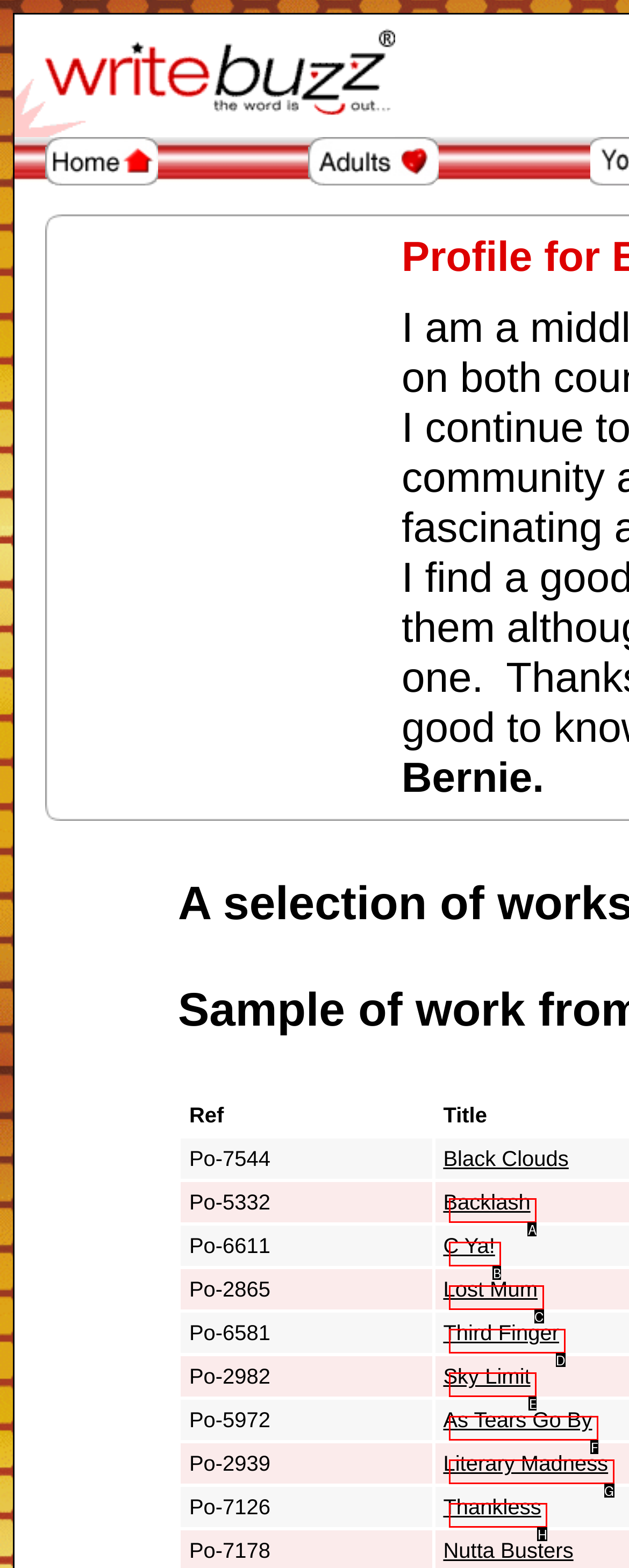Find the option that fits the given description: Third Finger
Answer with the letter representing the correct choice directly.

D